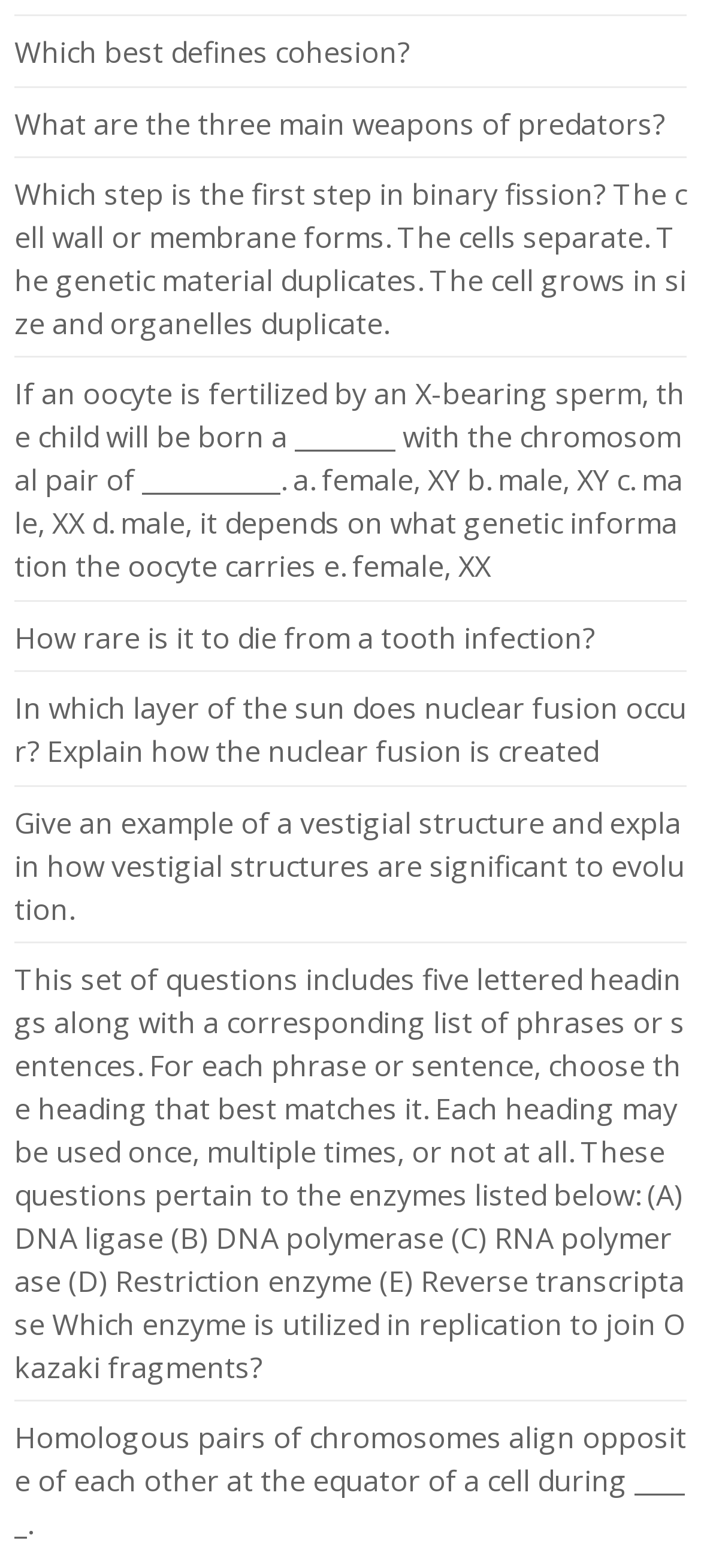Find the bounding box of the element with the following description: "Which best defines cohesion?". The coordinates must be four float numbers between 0 and 1, formatted as [left, top, right, bottom].

[0.021, 0.021, 0.585, 0.046]